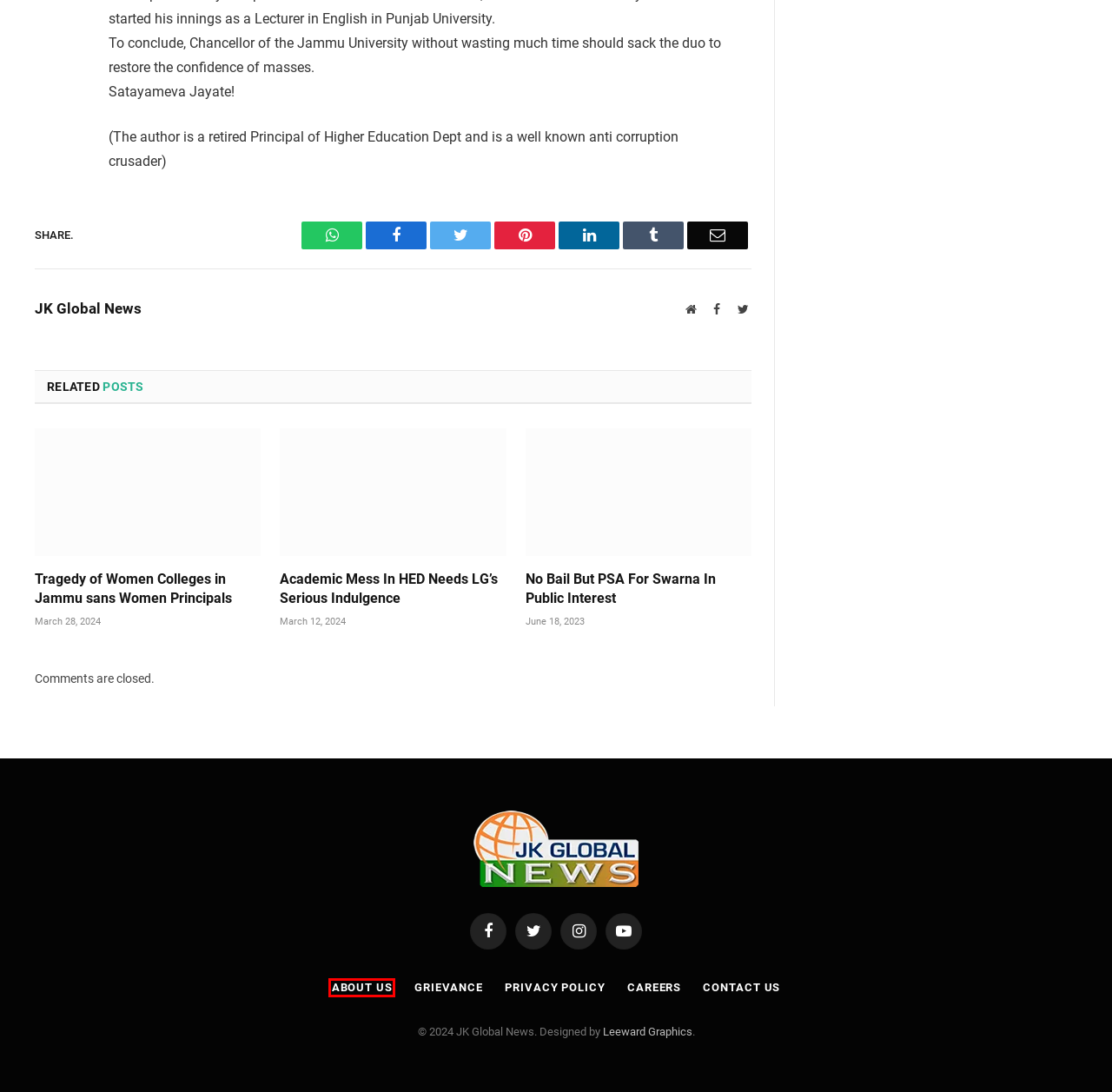Examine the screenshot of the webpage, noting the red bounding box around a UI element. Pick the webpage description that best matches the new page after the element in the red bounding box is clicked. Here are the candidates:
A. No Bail But PSA For Swarna In Public Interest | JK Globalnews
B. Careers | JK Globalnews
C. Contact Us | JK Globalnews
D. Grievance | JK Globalnews
E. Academic Mess In HED Needs LG’s Serious Indulgence | JK Globalnews
F. About Us | JK Globalnews
G. Privacy Policy | JK Globalnews
H. Tragedy of Women Colleges in Jammu sans Women Principals | JK Globalnews

F